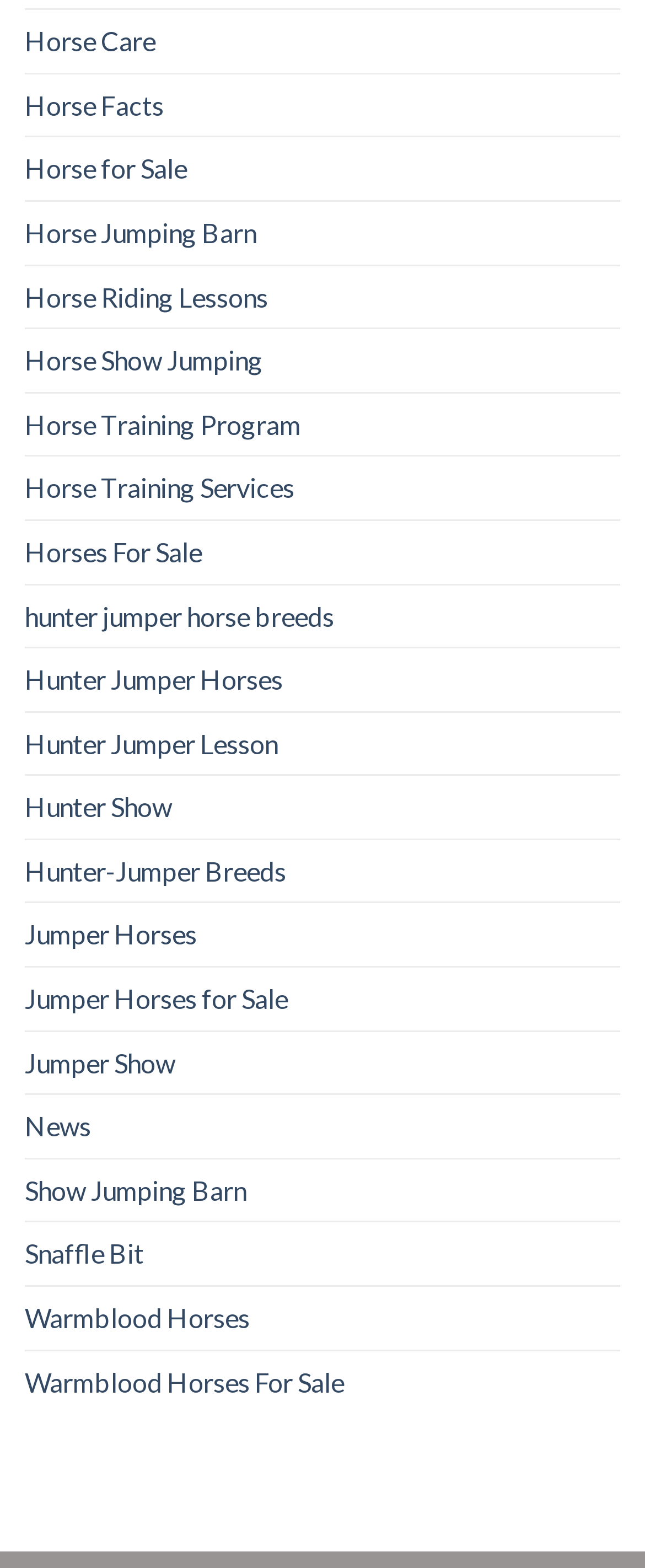Please provide a brief answer to the question using only one word or phrase: 
What is the topic of the webpage?

Horse care and jumping